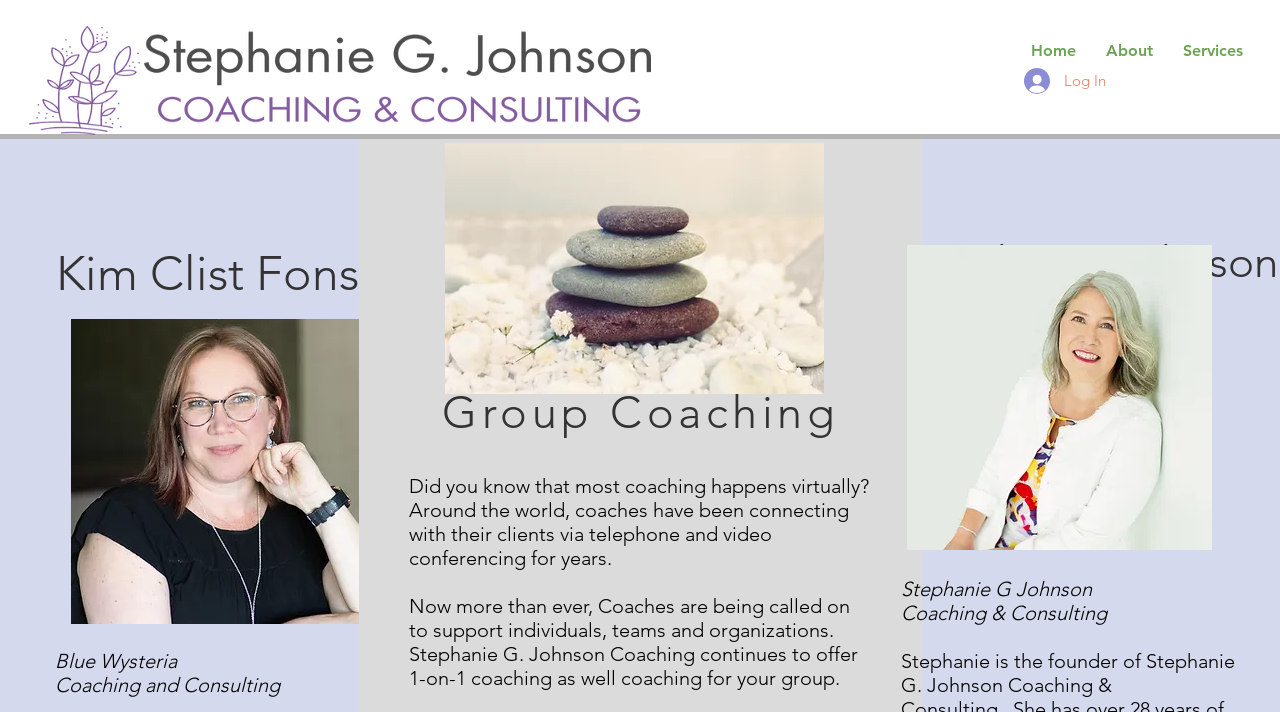Describe all the visual and textual components of the webpage comprehensively.

This webpage is about Group Coaching with Kim, provided by Stephanie G Johnson. At the top left corner, there is a logo image of Stephanie G Johnson. Next to it, on the top right side, there is a navigation menu with three links: Home, About, and Services. Below the navigation menu, there is a Log In button with a small image beside it.

On the left side of the page, there are three headings with the name "Kim Clist Fons" and two empty headings. Below these headings, there is a small non-breaking space character and a text "Blue Wysteria" followed by "Coaching and Consulting".

The main content of the page is on the right side, where there is a large image of a person coaching a group. Above this image, there is a heading "Group Coaching" and two paragraphs of text describing the benefits of group coaching. The text explains that most coaching happens virtually and that Stephanie G Johnson Coaching offers both 1-on-1 coaching and group coaching.

Below the image, there is another image of a person, likely Stephanie G Johnson, with a text "Stephanie G Johnson" and "Coaching & Consulting" beside it. On the left side of the page, below the navigation menu, there is another image of a tower of stones.

Overall, the webpage is promoting Group Coaching with Kim, provided by Stephanie G Johnson, and highlighting the benefits of group coaching.